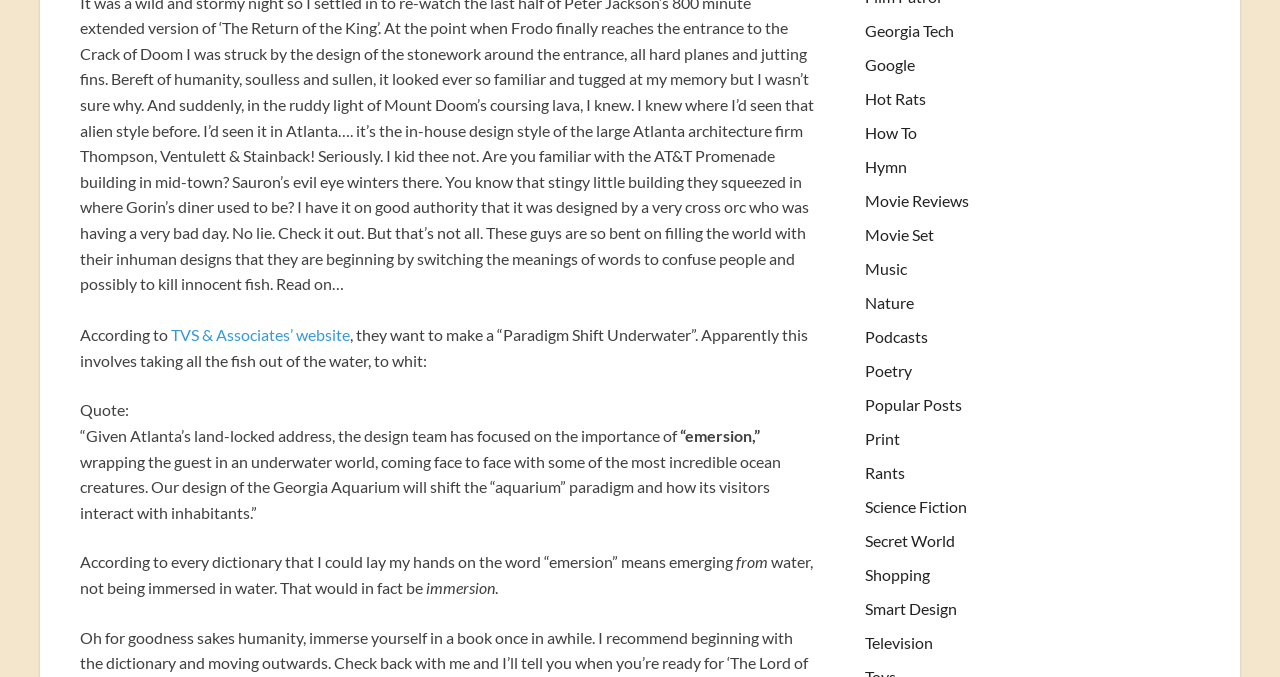Based on the description "Good "N" Plenty Produce", find the bounding box of the specified UI element.

None